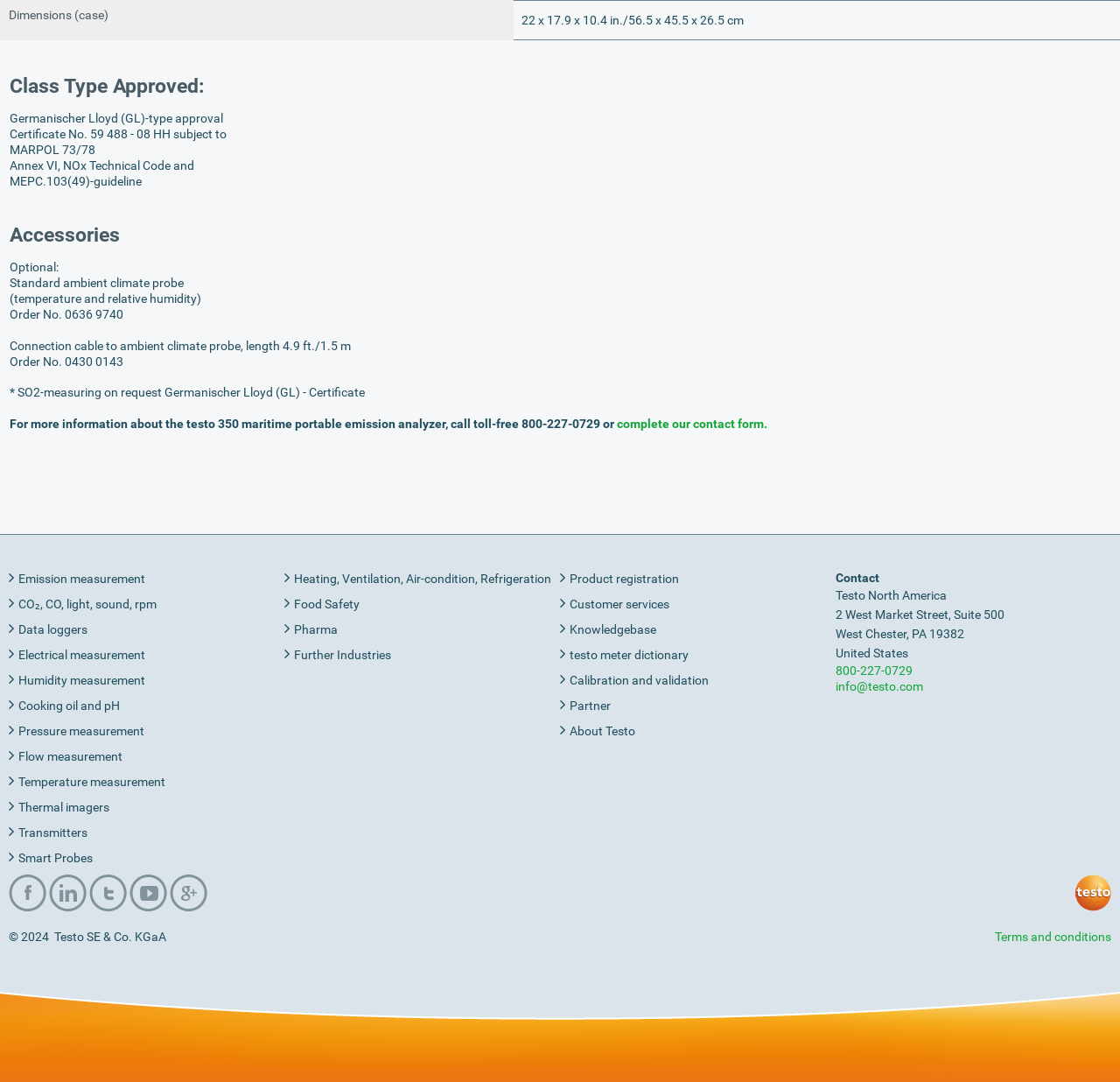What is the length of the connection cable?
Answer the question with as much detail as you can, using the image as a reference.

The length of the connection cable is mentioned in the second article section, where it says 'Connection cable to ambient climate probe, length 4.9 ft./1.5 m'.